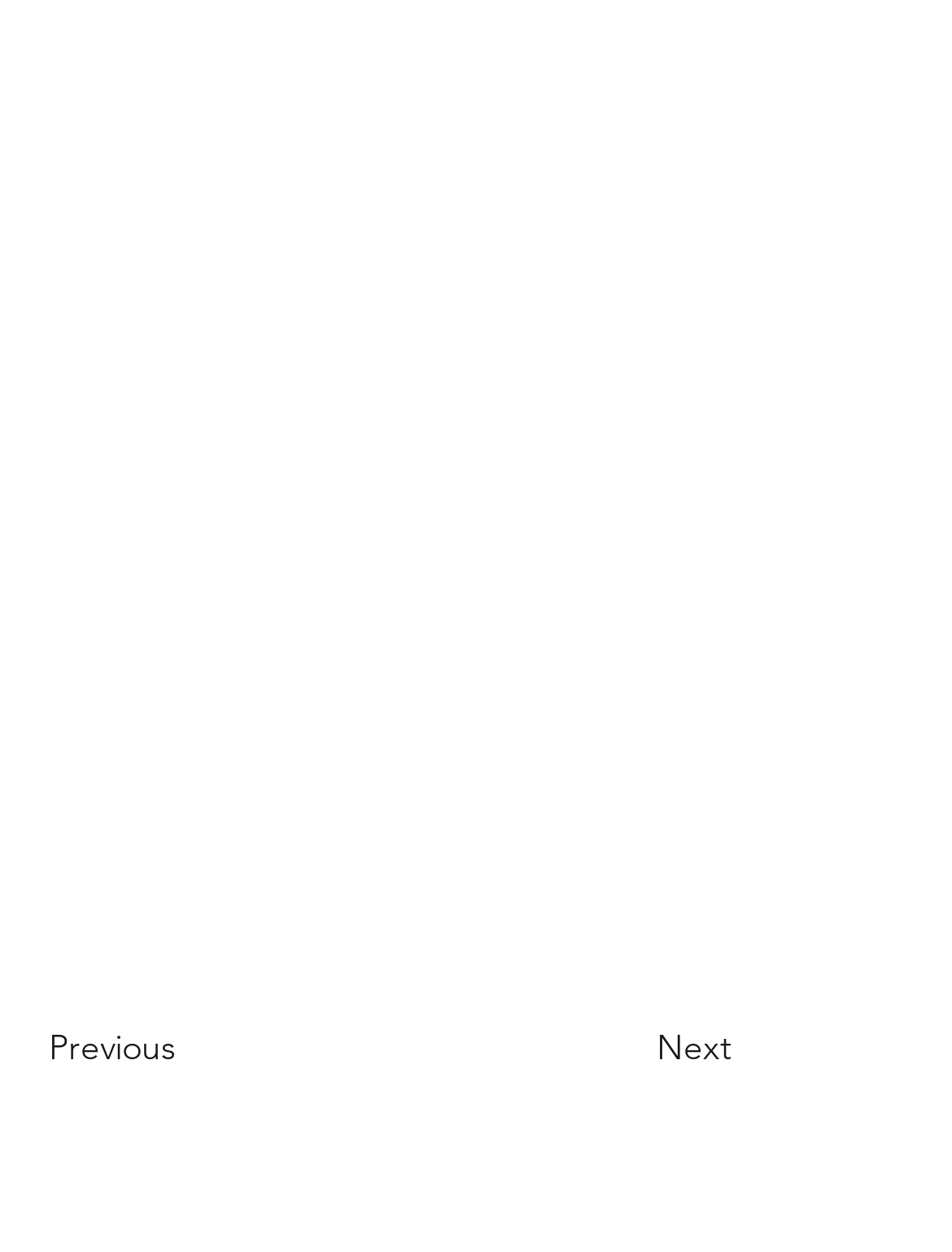What is the vertical position of the 'Social Bar' list?
Please provide a full and detailed response to the question.

I compared the y1 and y2 coordinates of the 'Social Bar' list with other elements, and found that it has a larger y1 value, which means it is positioned at the bottom of the webpage.